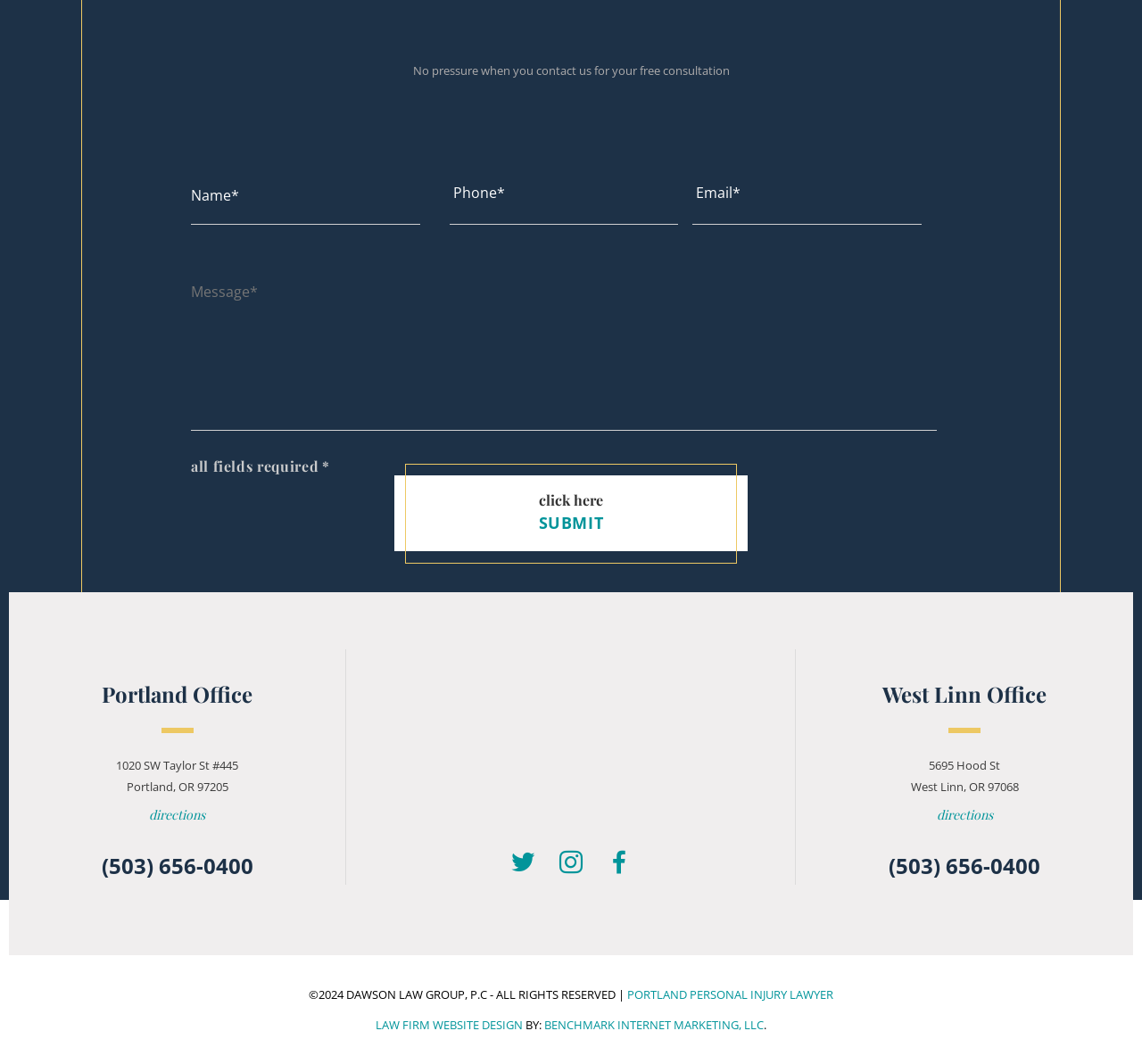Locate the bounding box coordinates of the element that should be clicked to execute the following instruction: "Call the office phone number".

[0.089, 0.8, 0.221, 0.827]